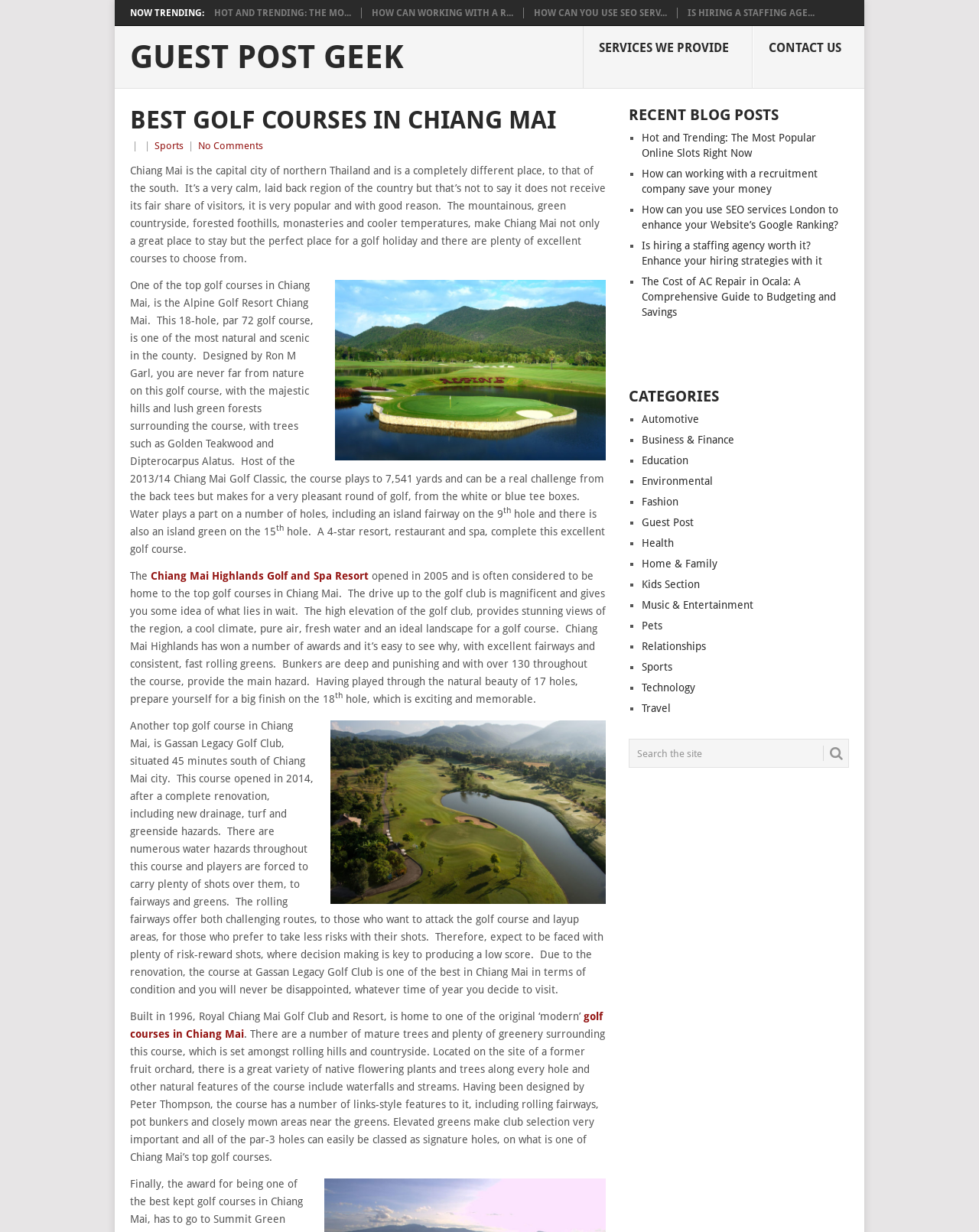Give a full account of the webpage's elements and their arrangement.

This webpage is about the best golf courses in Chiang Mai, Thailand. At the top, there is a heading "Best Golf Courses In Chiang Mai" followed by a horizontal line with links to trending articles. Below this, there is a section with the title "GUEST POST GEEK" that contains a link to the same title. 

The main content of the webpage is divided into several sections. The first section describes Chiang Mai as a great place for a golf holiday, with its natural beauty and cooler temperatures. It then introduces the Alpine Golf Resort Chiang Mai, one of the top golf courses in the area, which is known for its natural and scenic design. 

The next section describes another top golf course, Chiang Mai Highlands Golf and Spa Resort, which is considered one of the best in Chiang Mai. The course is known for its stunning views, excellent fairways, and consistent greens. 

The webpage also describes other top golf courses in Chiang Mai, including Gassan Legacy Golf Club and Royal Chiang Mai Golf Club and Resort. Each section provides detailed information about the course, including its design, features, and challenges.

On the right side of the webpage, there are several sections, including "RECENT BLOG POSTS" with links to recent articles, "CATEGORIES" with links to various categories such as Automotive, Business & Finance, and Sports, and a search box at the bottom.